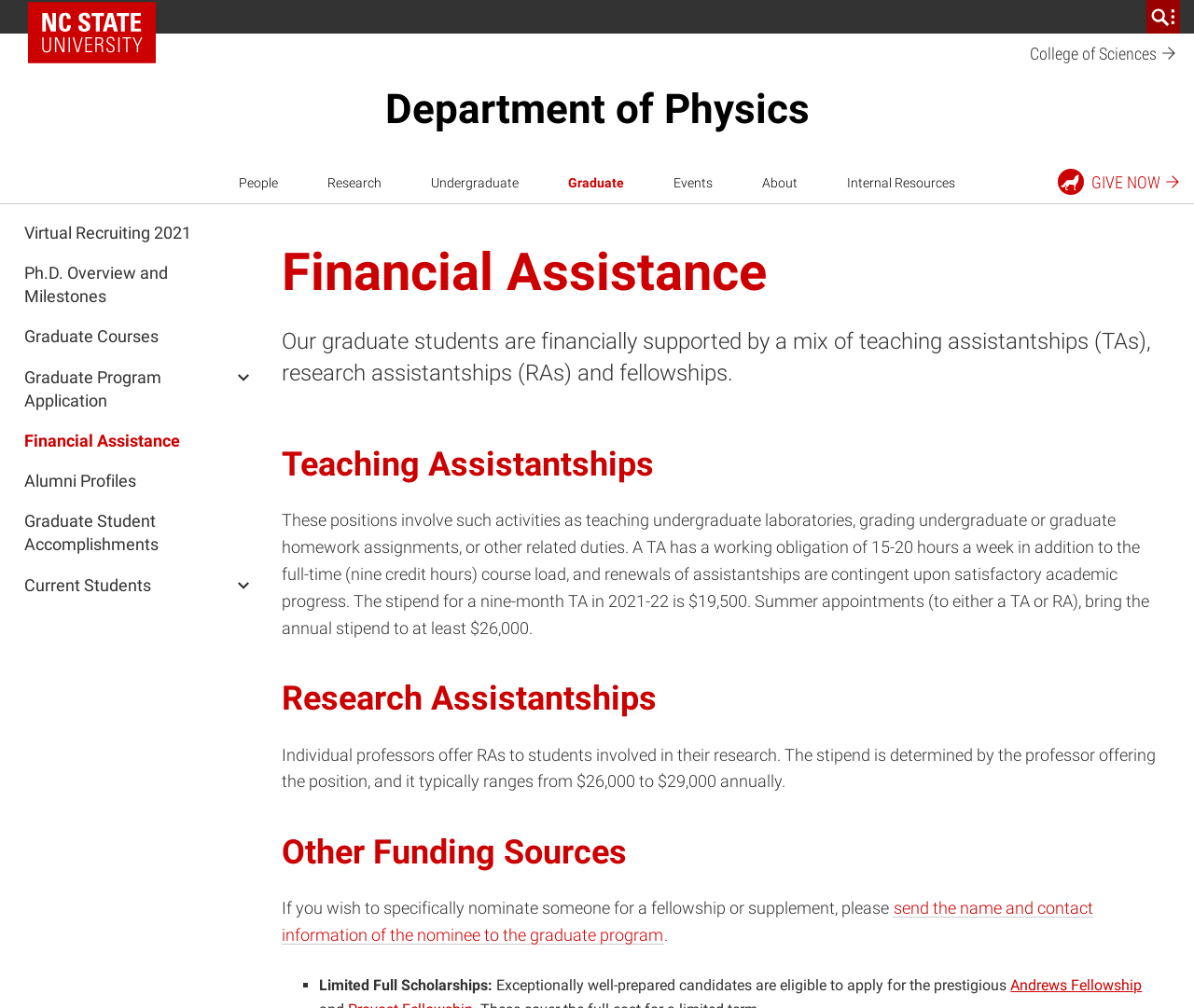What is the name of the university?
Look at the image and respond to the question as thoroughly as possible.

Based on the navigation bar at the top of the webpage, I can see a link that says 'NC State Home', which suggests that the webpage is related to NC State University. Additionally, the meta description of the webpage also mentions 'NC State University'.